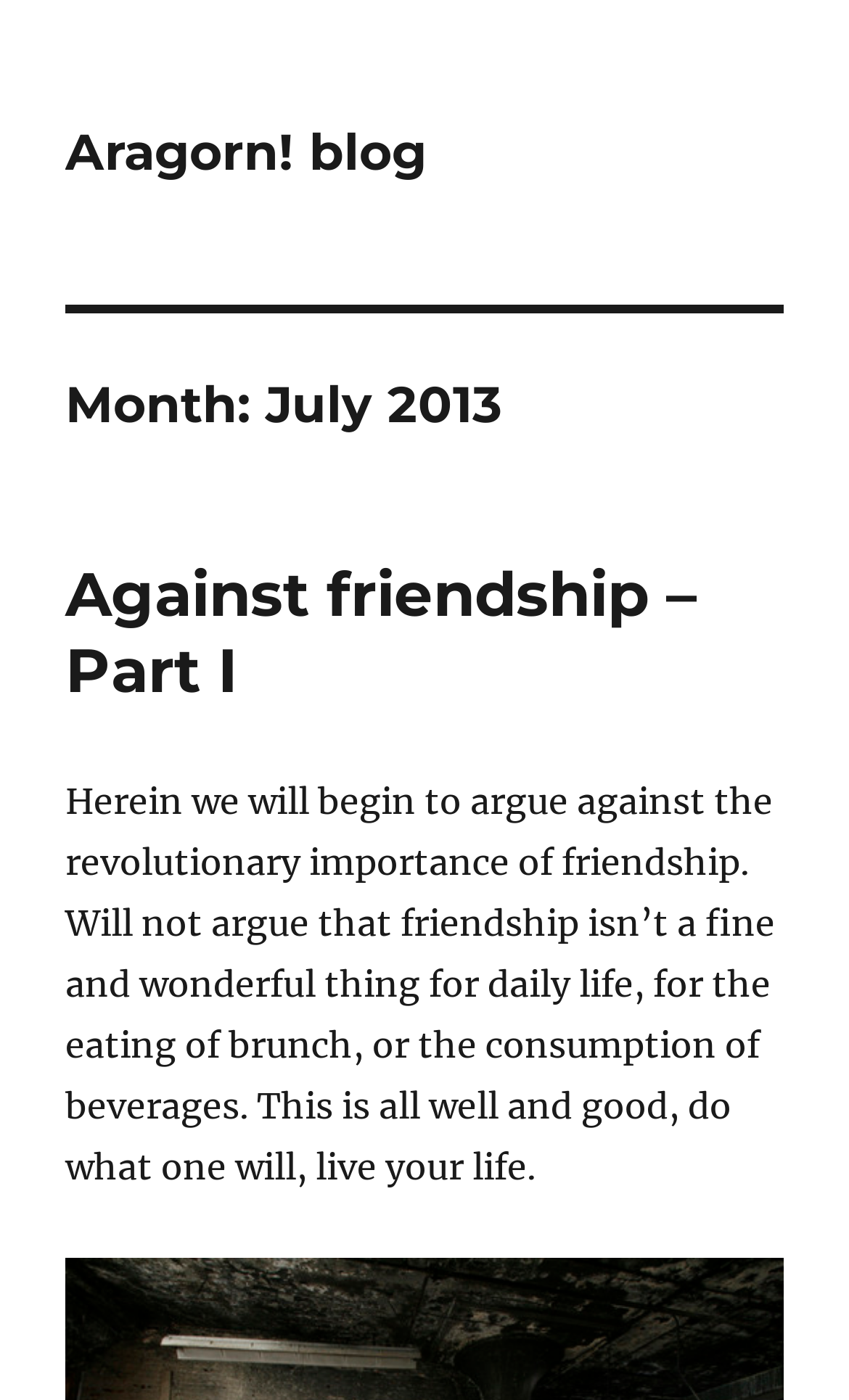Use a single word or phrase to respond to the question:
Is the blog post 'Against friendship – Part I' a standalone article?

No